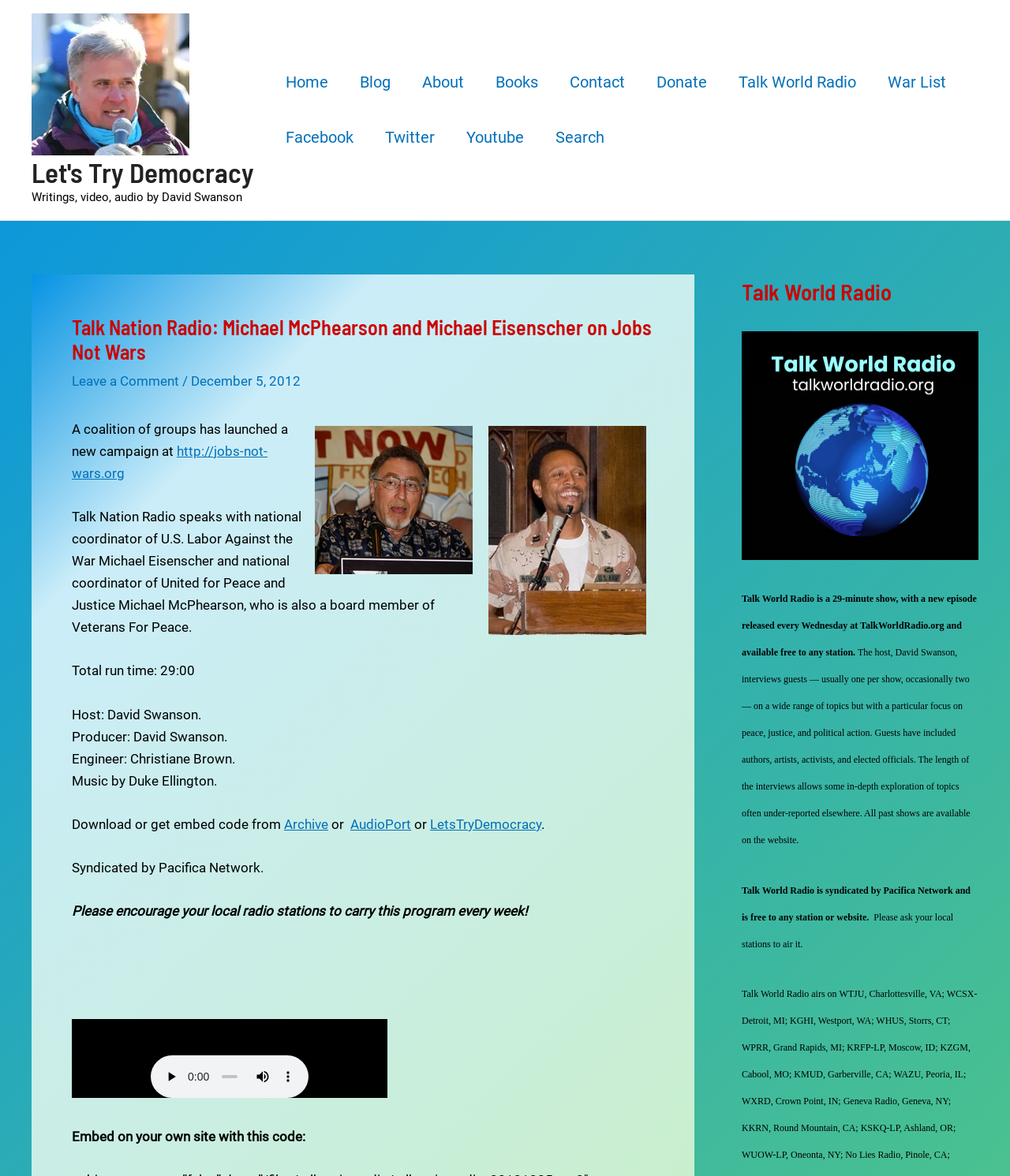Locate the bounding box coordinates of the element's region that should be clicked to carry out the following instruction: "Click on the 'Archive' link". The coordinates need to be four float numbers between 0 and 1, i.e., [left, top, right, bottom].

[0.281, 0.694, 0.325, 0.708]